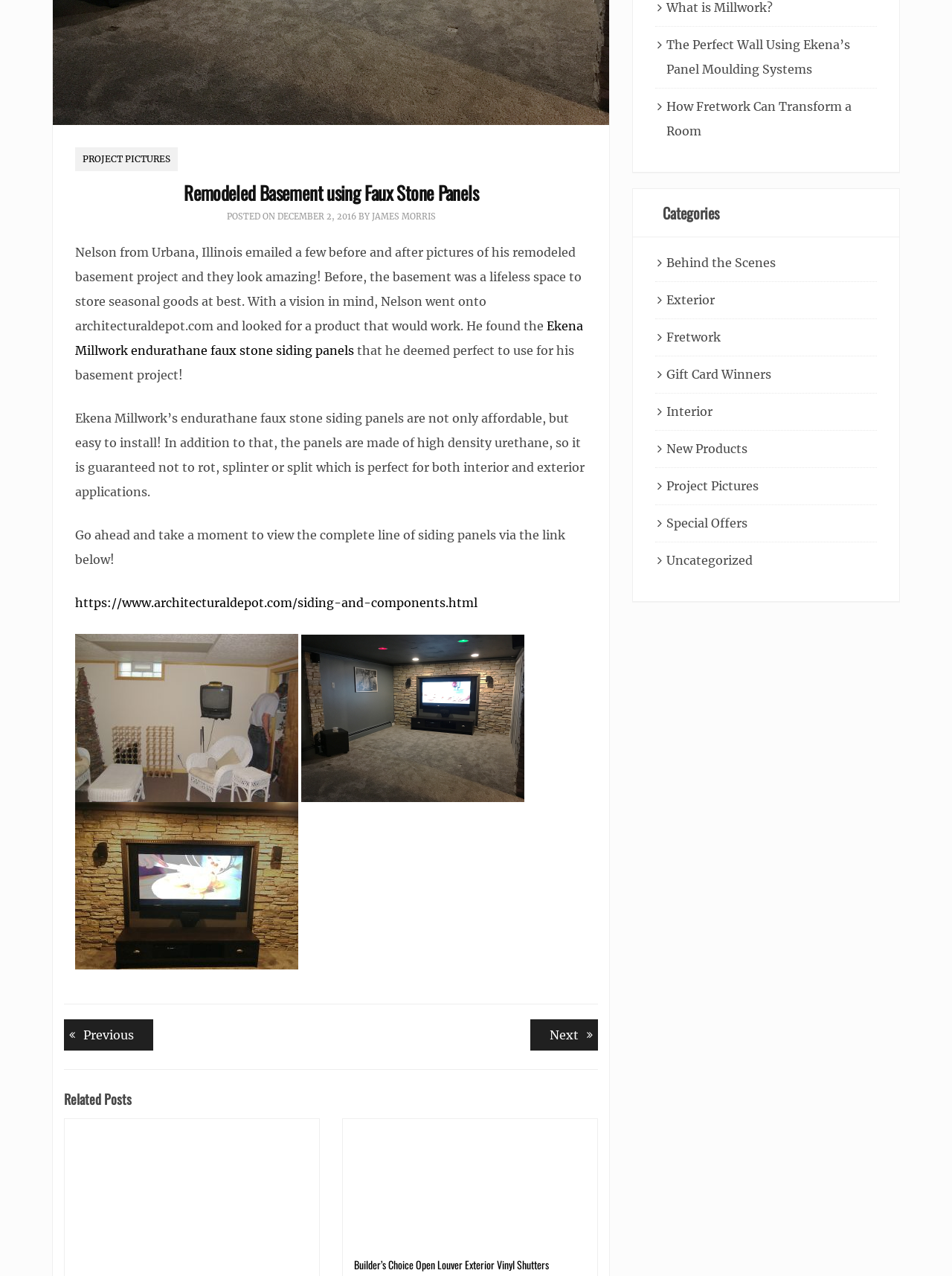Please find the bounding box for the UI element described by: "December 2, 2016December 5, 2016".

[0.291, 0.165, 0.374, 0.175]